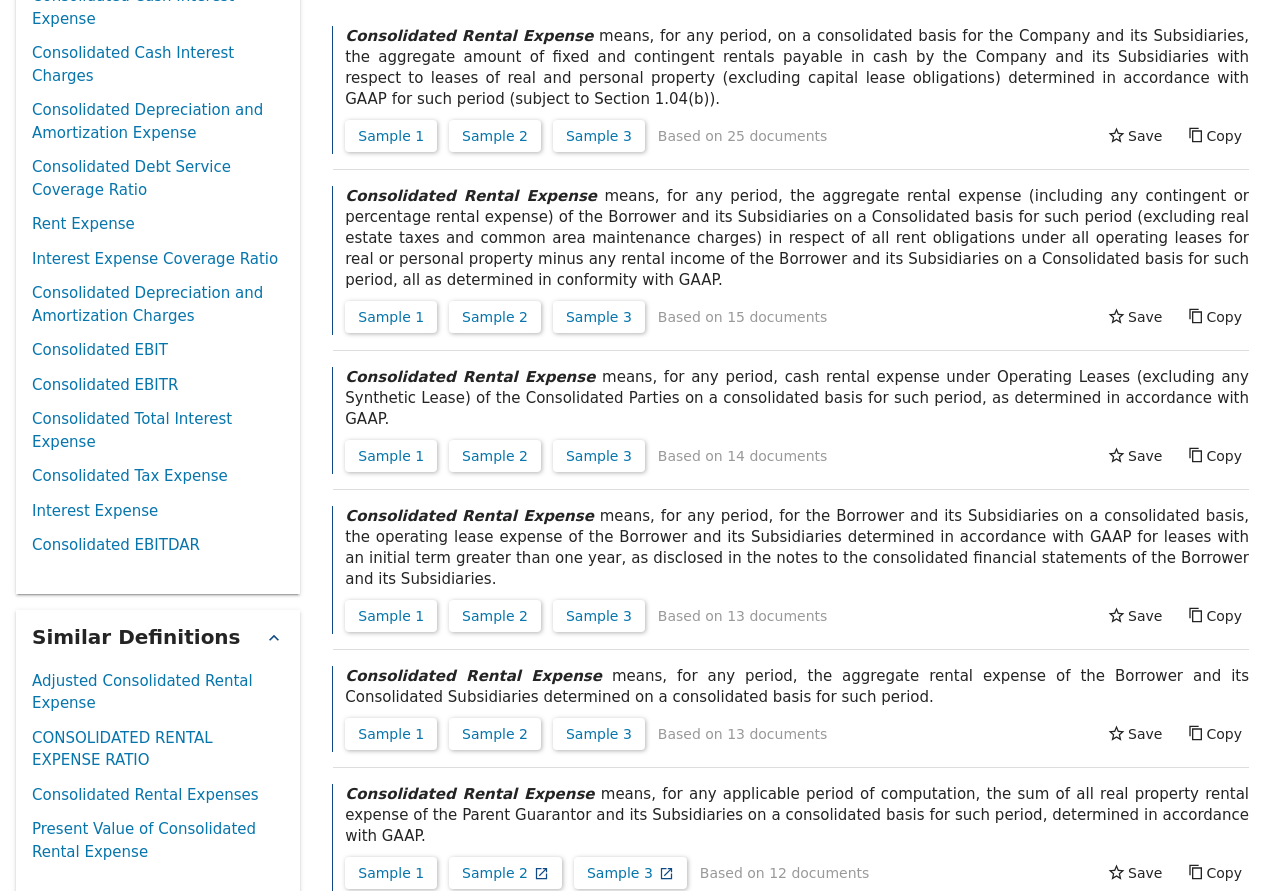What is the meaning of 'Consolidated basis'?
Answer with a single word or short phrase according to what you see in the image.

Combined financial results